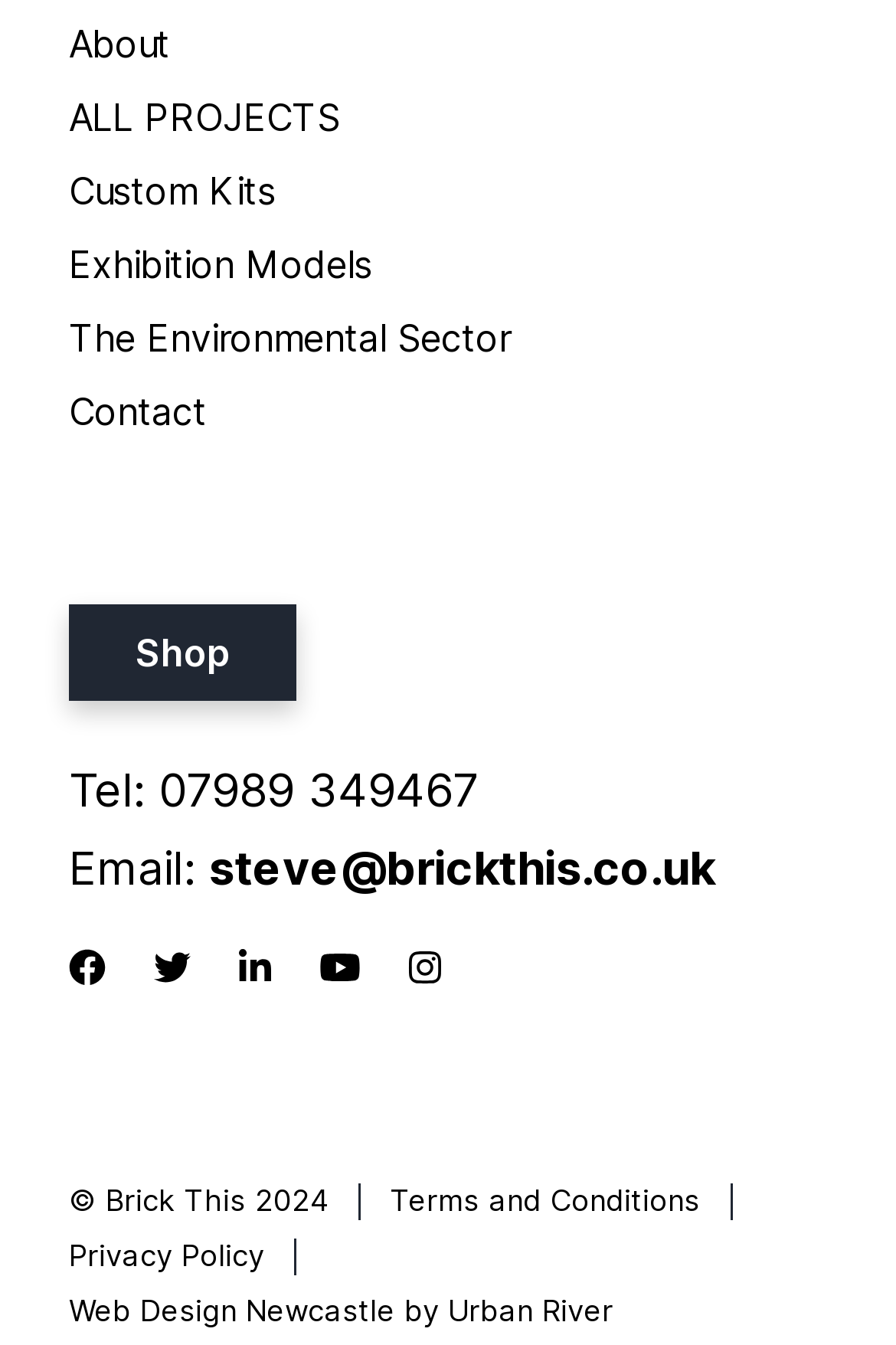Determine the bounding box coordinates of the clickable area required to perform the following instruction: "email us". The coordinates should be represented as four float numbers between 0 and 1: [left, top, right, bottom].

[0.233, 0.626, 0.797, 0.667]